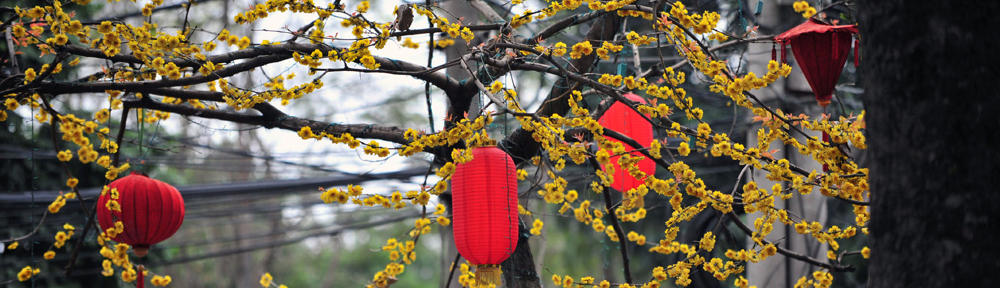Give a complete and detailed account of the image.

The image captures a vibrant scene featuring a tree adorned with bright yellow flowers and traditional red lanterns. The branches are lush with blooms, showcasing the beauty of nature, while the striking red lanterns hang gracefully, adding an element of festivity. This composition beautifully reflects cultural aesthetics, likely evoking themes of celebration or seasonal change, suggesting a setting where nature and tradition harmoniously coexist.